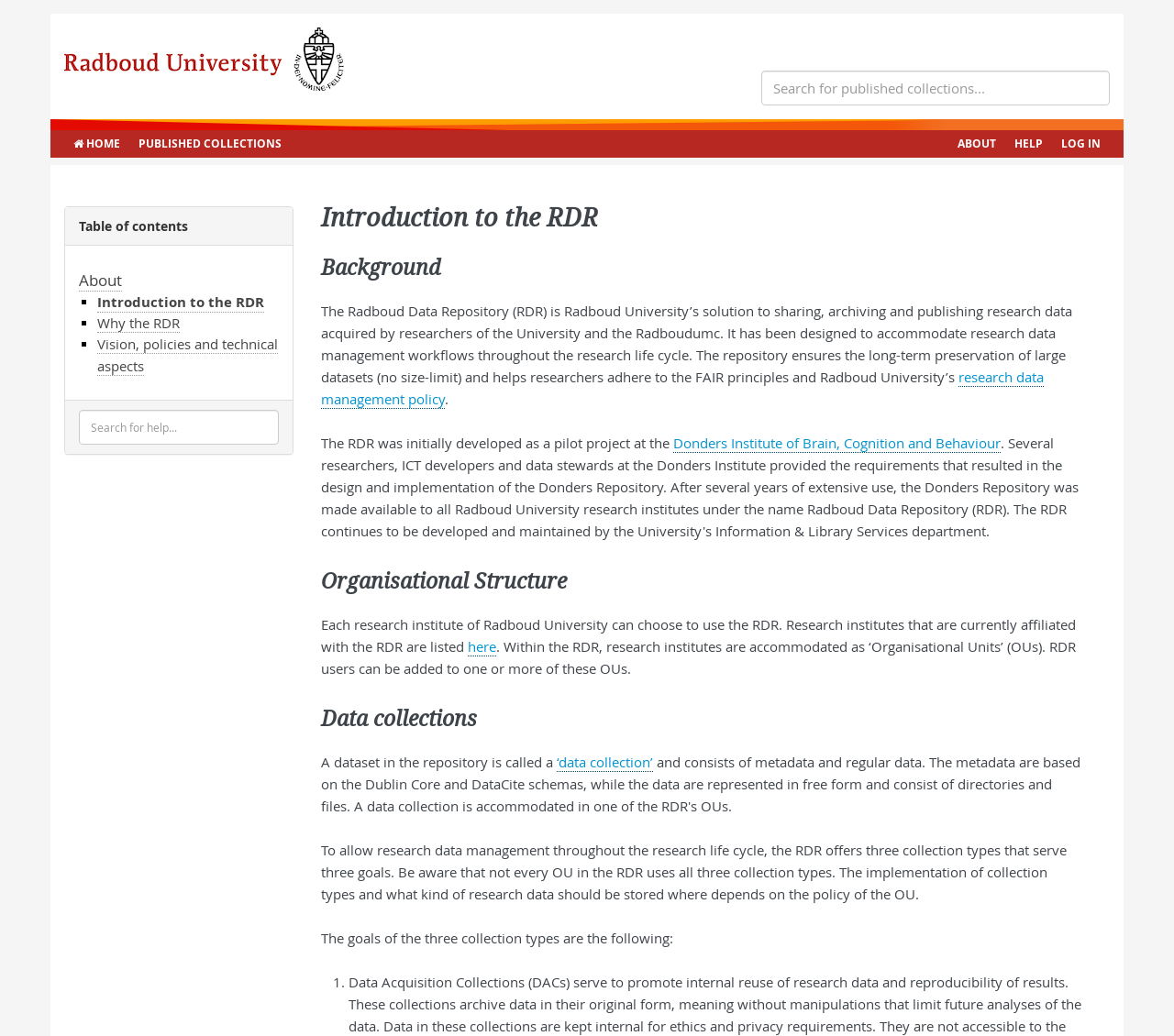Provide a one-word or brief phrase answer to the question:
What is a dataset in the repository called?

Data collection